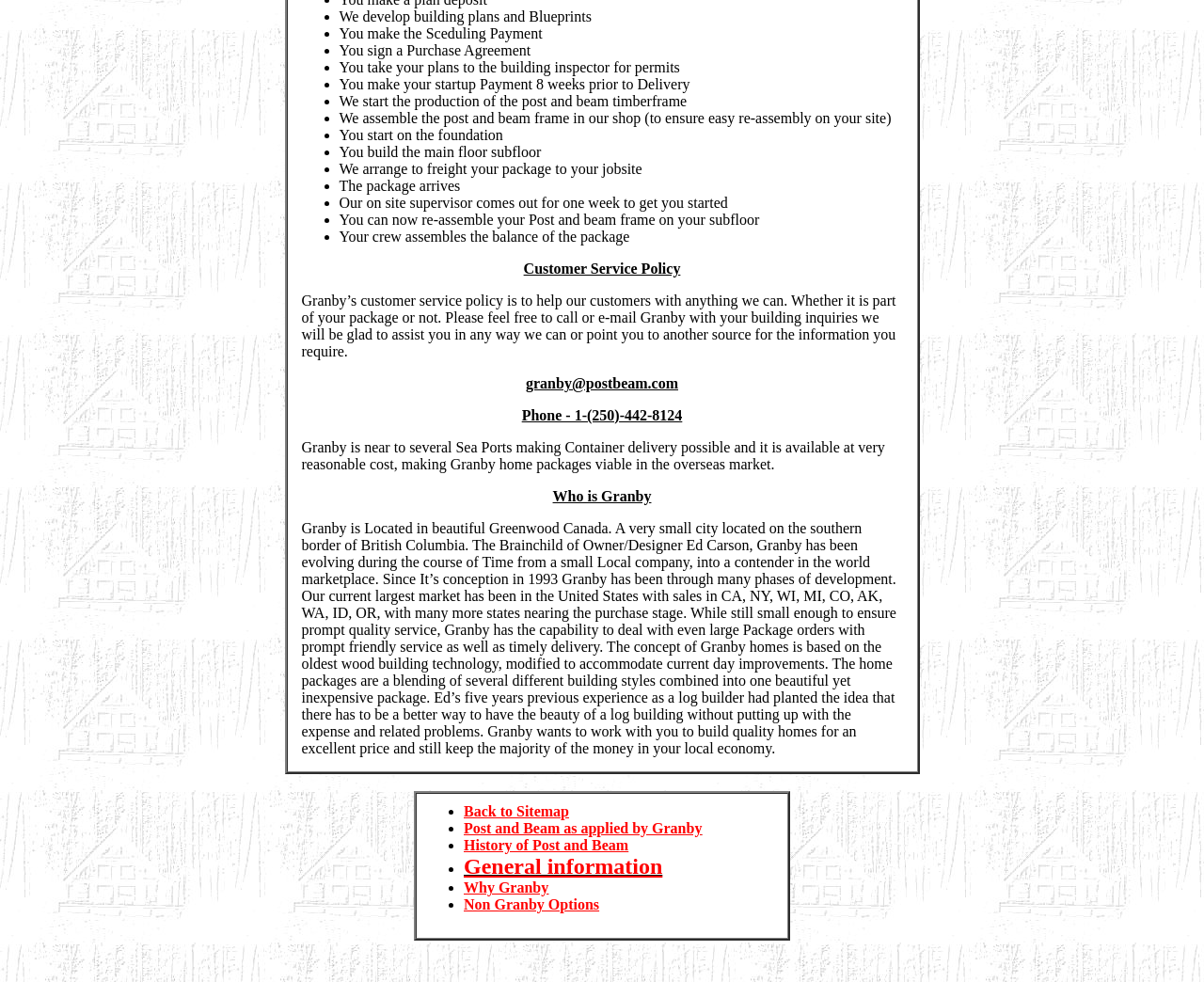What is the oldest wood building technology used by Granby?
Please provide an in-depth and detailed response to the question.

The webpage mentions that the concept of Granby homes is based on the oldest wood building technology, which is modified to accommodate current day improvements. This technology is referred to as post and beam, which is also mentioned in the section that describes the history of post and beam.